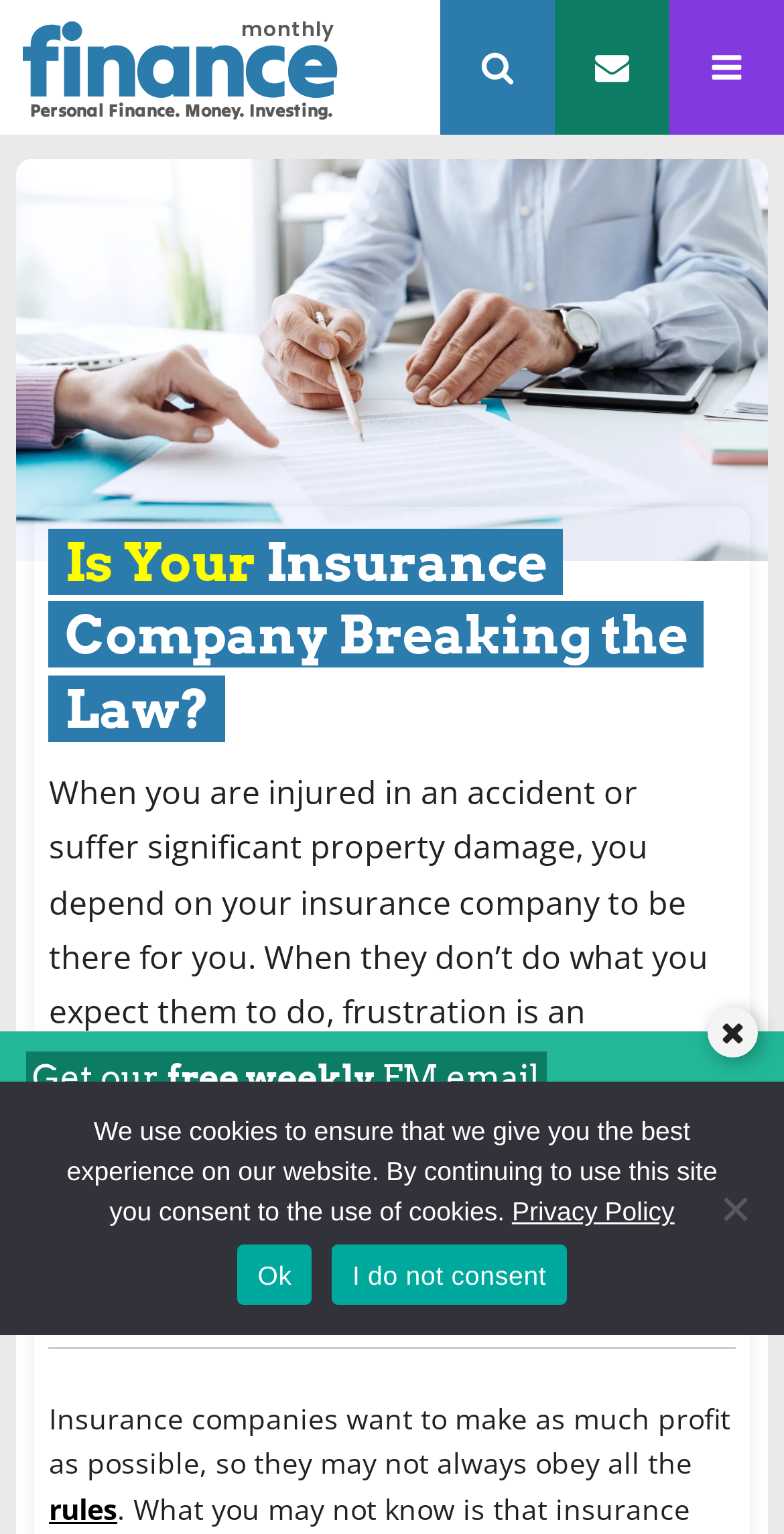Identify the bounding box for the described UI element. Provide the coordinates in (top-left x, top-left y, bottom-right x, bottom-right y) format with values ranging from 0 to 1: title="Share on Twitter / X"

[0.707, 0.815, 0.812, 0.869]